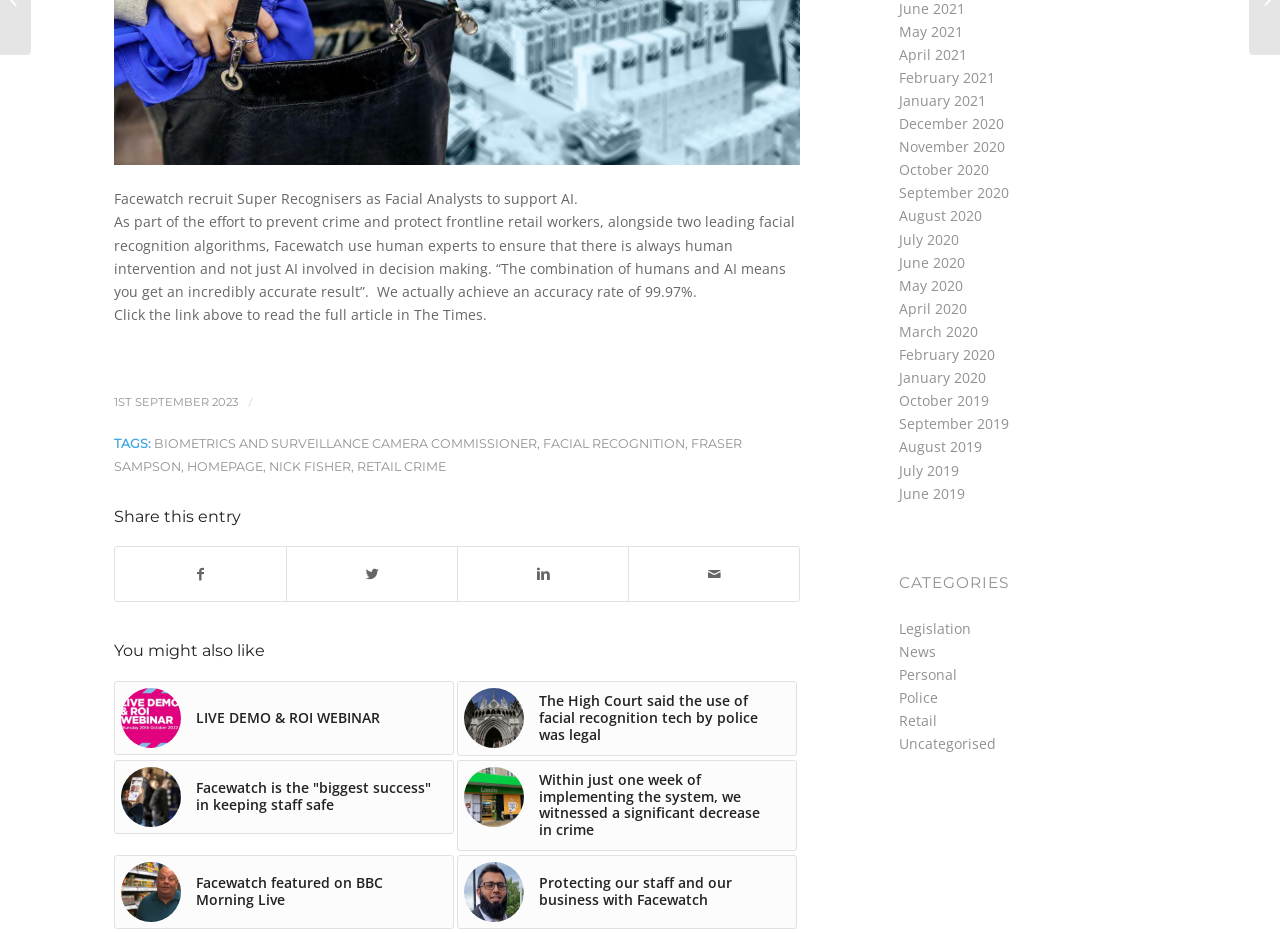Find the bounding box of the UI element described as follows: "Personal".

[0.703, 0.713, 0.748, 0.733]